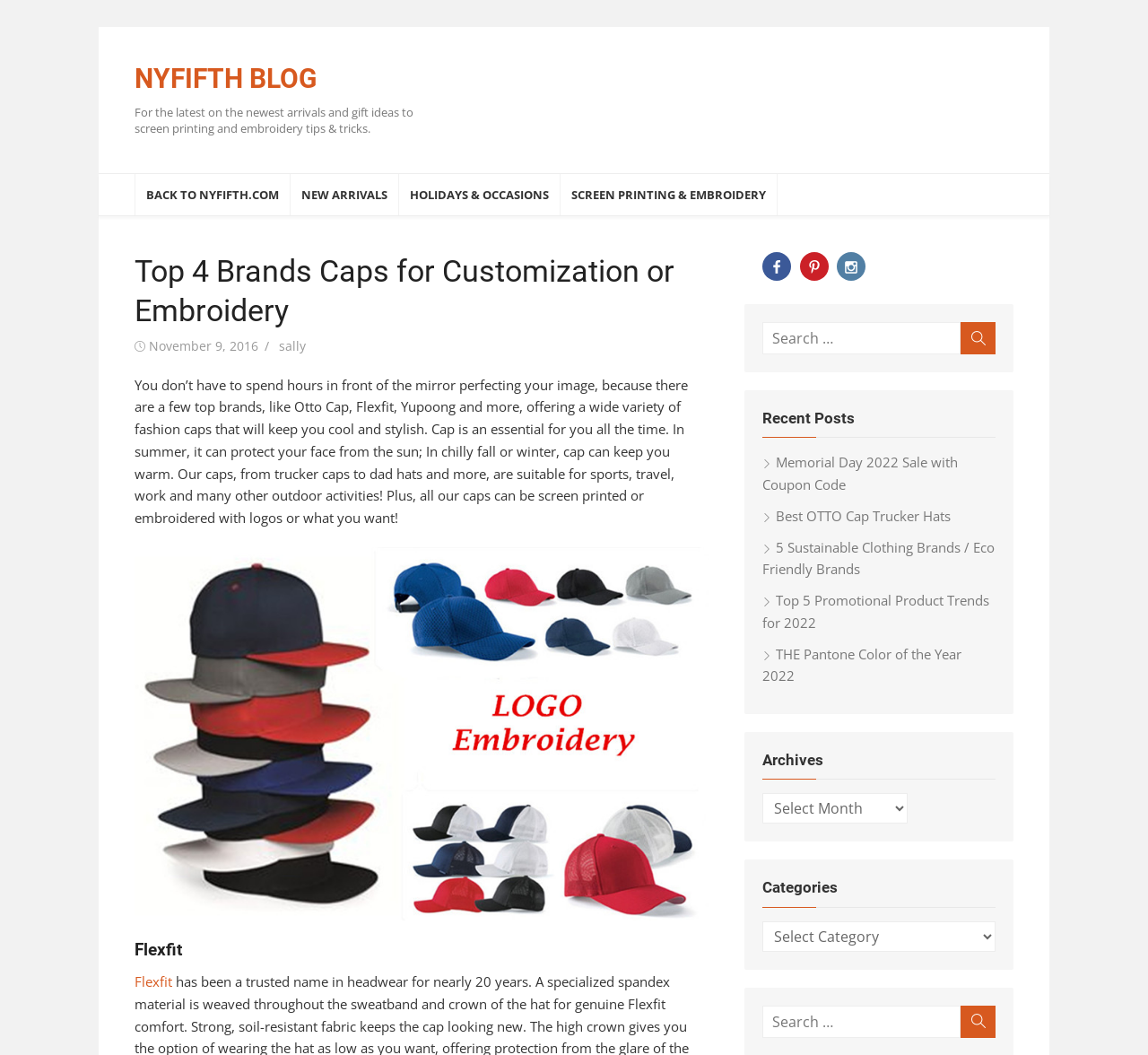What is the name of one of the brands mentioned in the blog post?
Look at the image and construct a detailed response to the question.

One of the brands mentioned in the blog post is Flexfit, which is a heading element and also a link element with the same text.